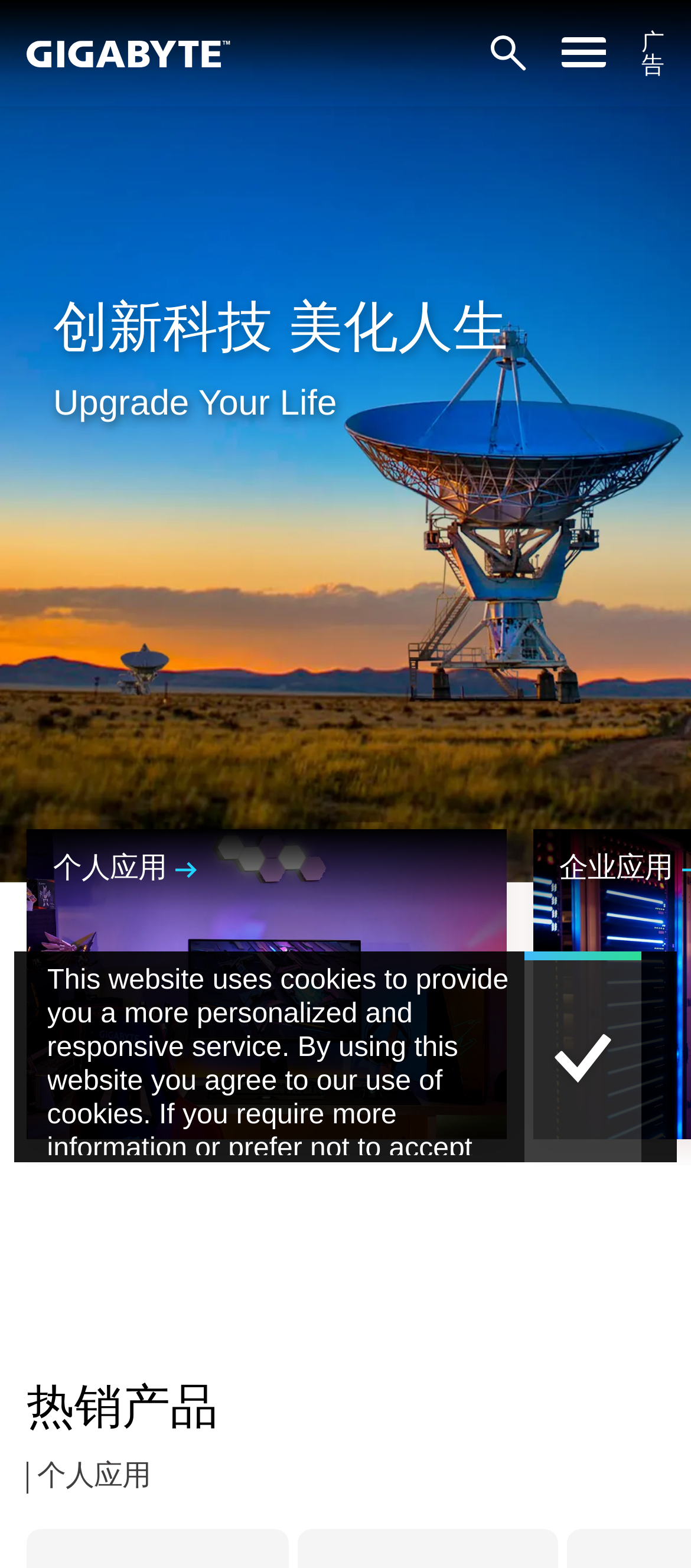Please determine the bounding box coordinates for the UI element described here. Use the format (top-left x, top-left y, bottom-right x, bottom-right y) with values bounded between 0 and 1: title="Search"

[0.71, 0.02, 0.762, 0.048]